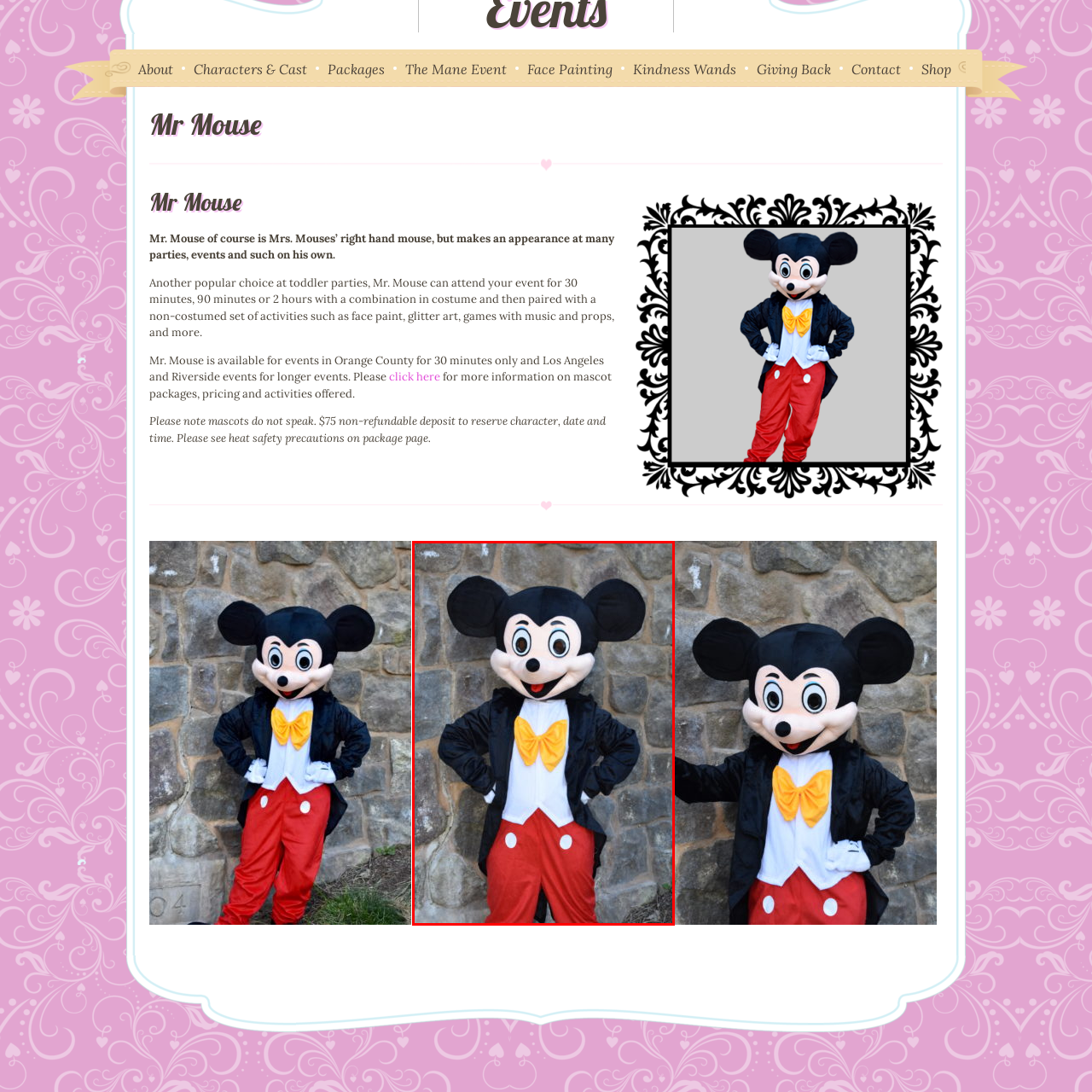Observe the image area highlighted by the pink border and answer the ensuing question in detail, using the visual cues: 
What is the character's demeanor?

The character's large, expressive eyes and wide smile showcase a friendly demeanor, indicating that the character is approachable and welcoming, which is fitting for a mascot that brings joy and entertainment to children's parties and events.